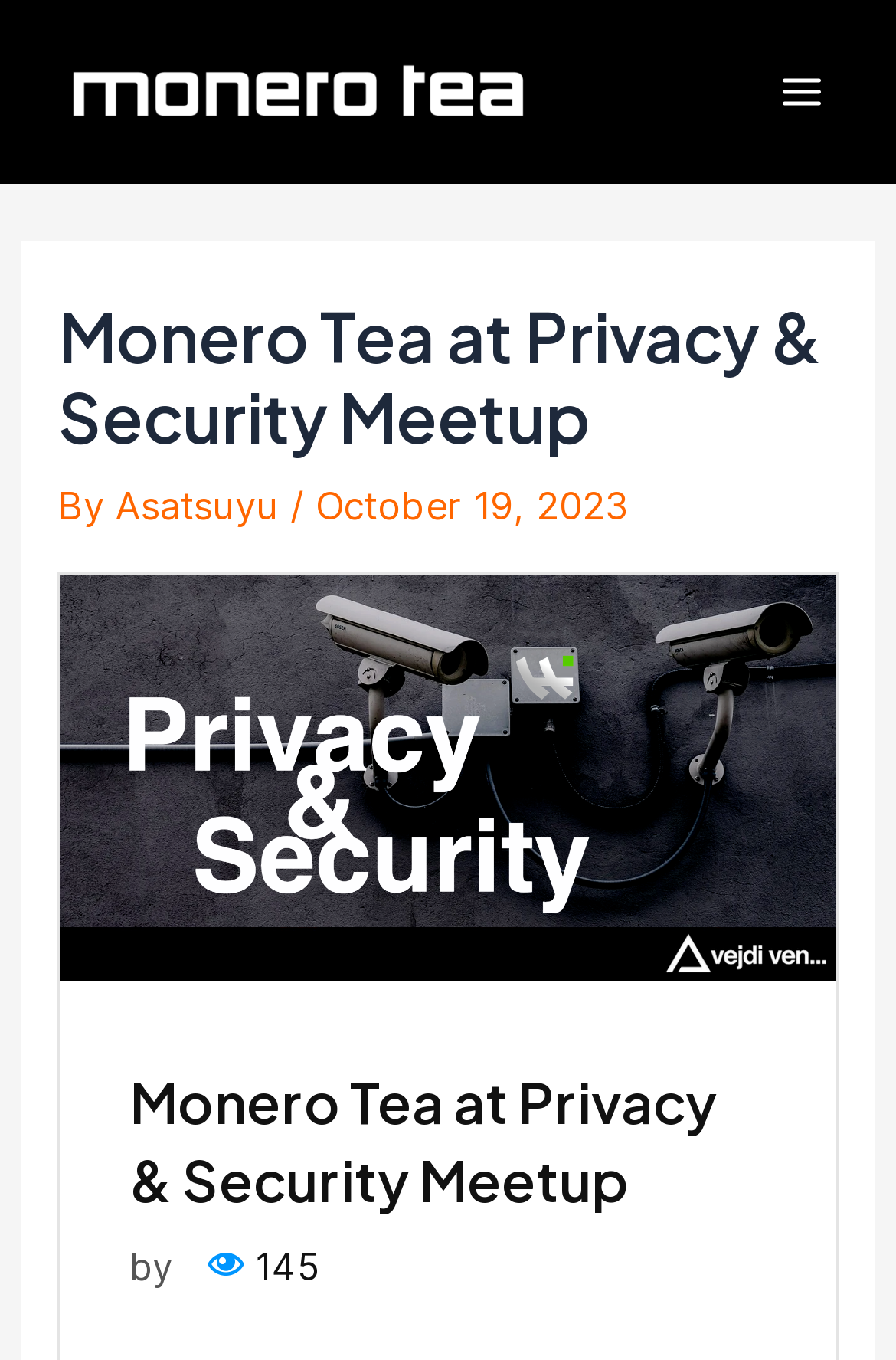Generate a comprehensive description of the webpage content.

The webpage is about Monero Tea, a unique mobile tea house founded by friends passionate about quality tea, cryptocurrencies, and technology. At the top left, there is a link to MoneroTea, accompanied by an image with the same name. On the top right, there is a button labeled "Main Menu".

Below the top section, there is a header area that spans almost the entire width of the page. It contains a heading that reads "Monero Tea at Privacy & Security Meetup", followed by the text "By Asatsuyu / October 19, 2023". 

Below the header, there is a large image that takes up most of the page's width, with the same title as the heading. Further down, there is another heading with the same title, followed by the text "by 145". 

At the very bottom of the page, there is a small text that reads "Post navigation".